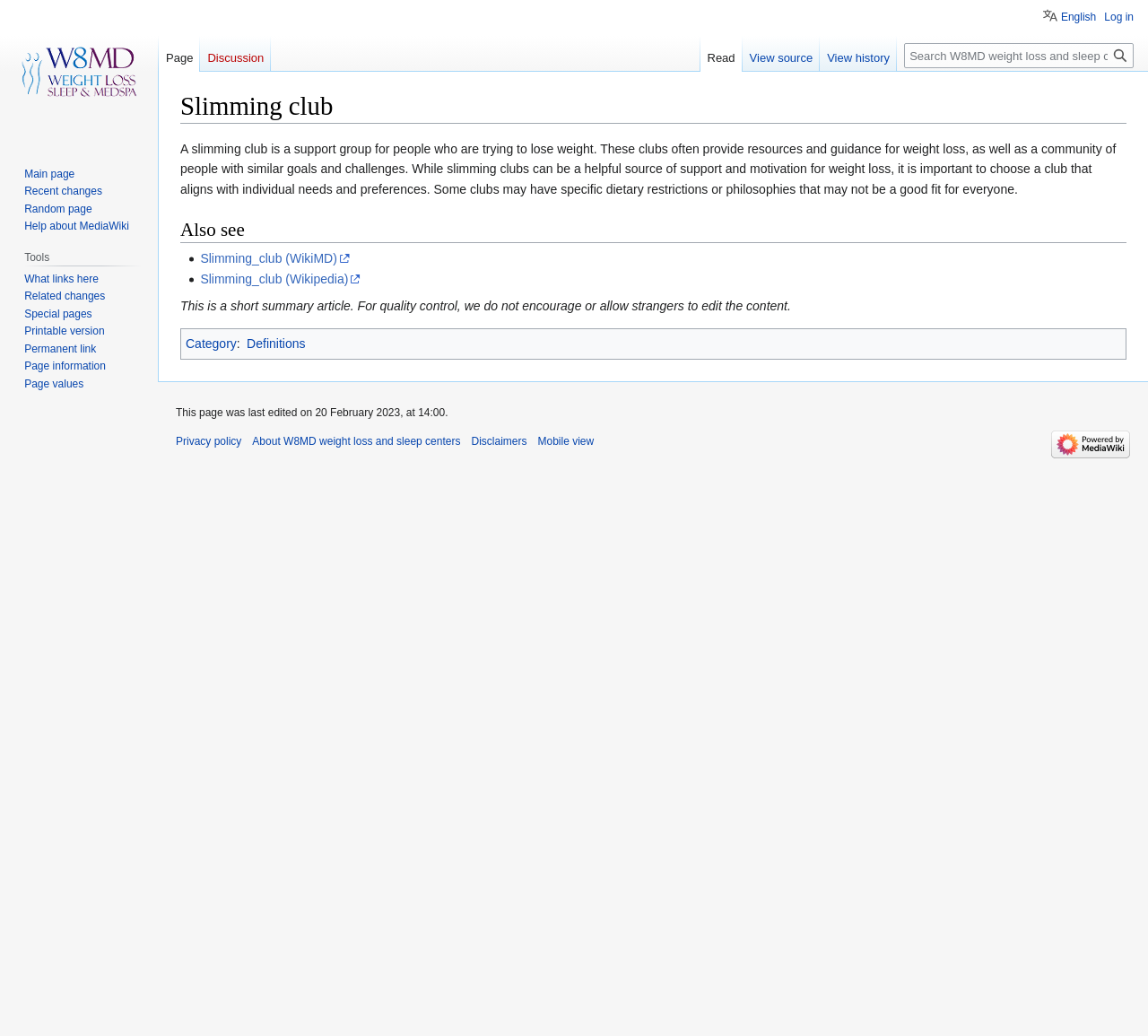Bounding box coordinates are specified in the format (top-left x, top-left y, bottom-right x, bottom-right y). All values are floating point numbers bounded between 0 and 1. Please provide the bounding box coordinate of the region this sentence describes: Help about MediaWiki

[0.021, 0.212, 0.112, 0.224]